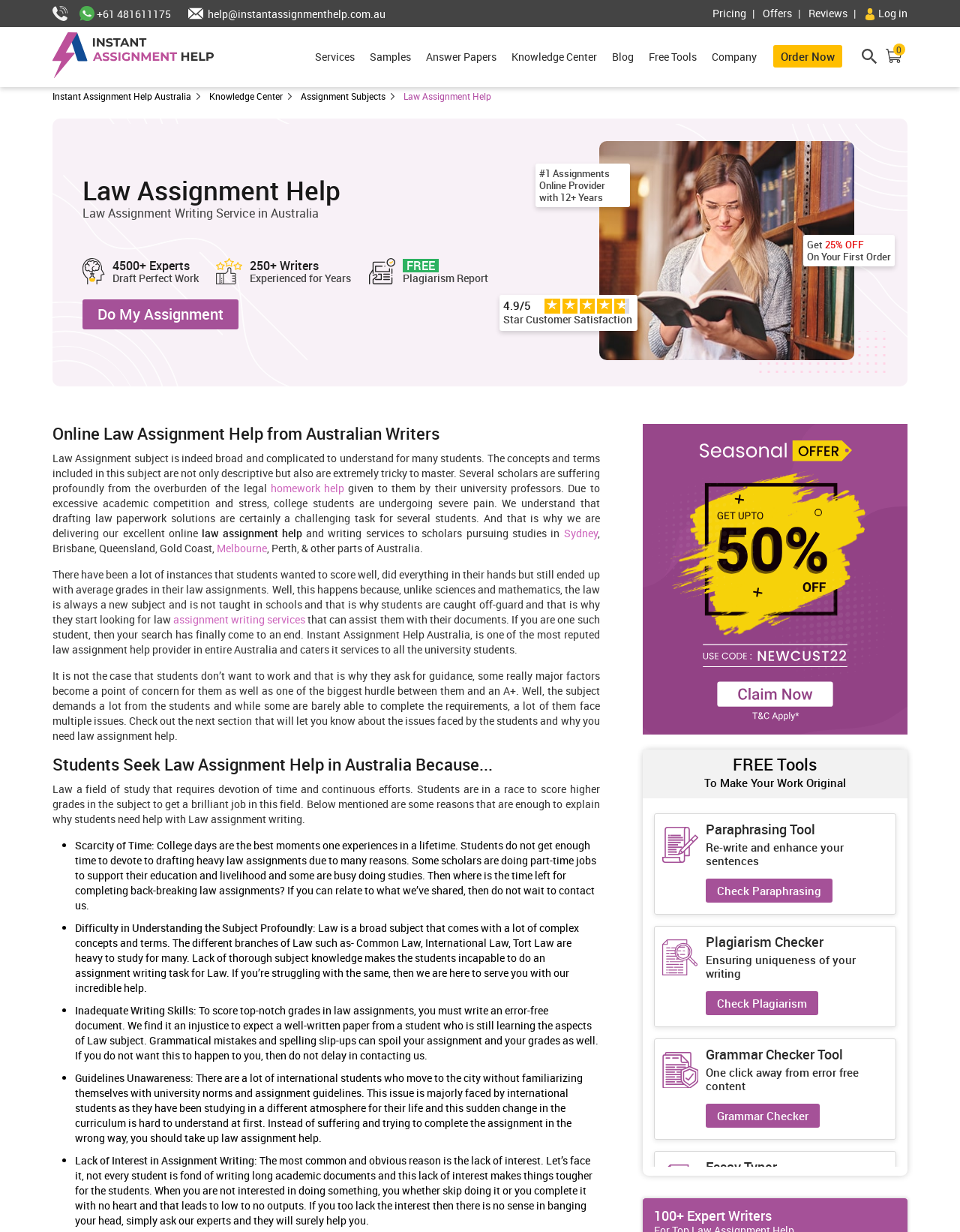Please find the bounding box coordinates of the element that must be clicked to perform the given instruction: "Search for a topic". The coordinates should be four float numbers from 0 to 1, i.e., [left, top, right, bottom].

None